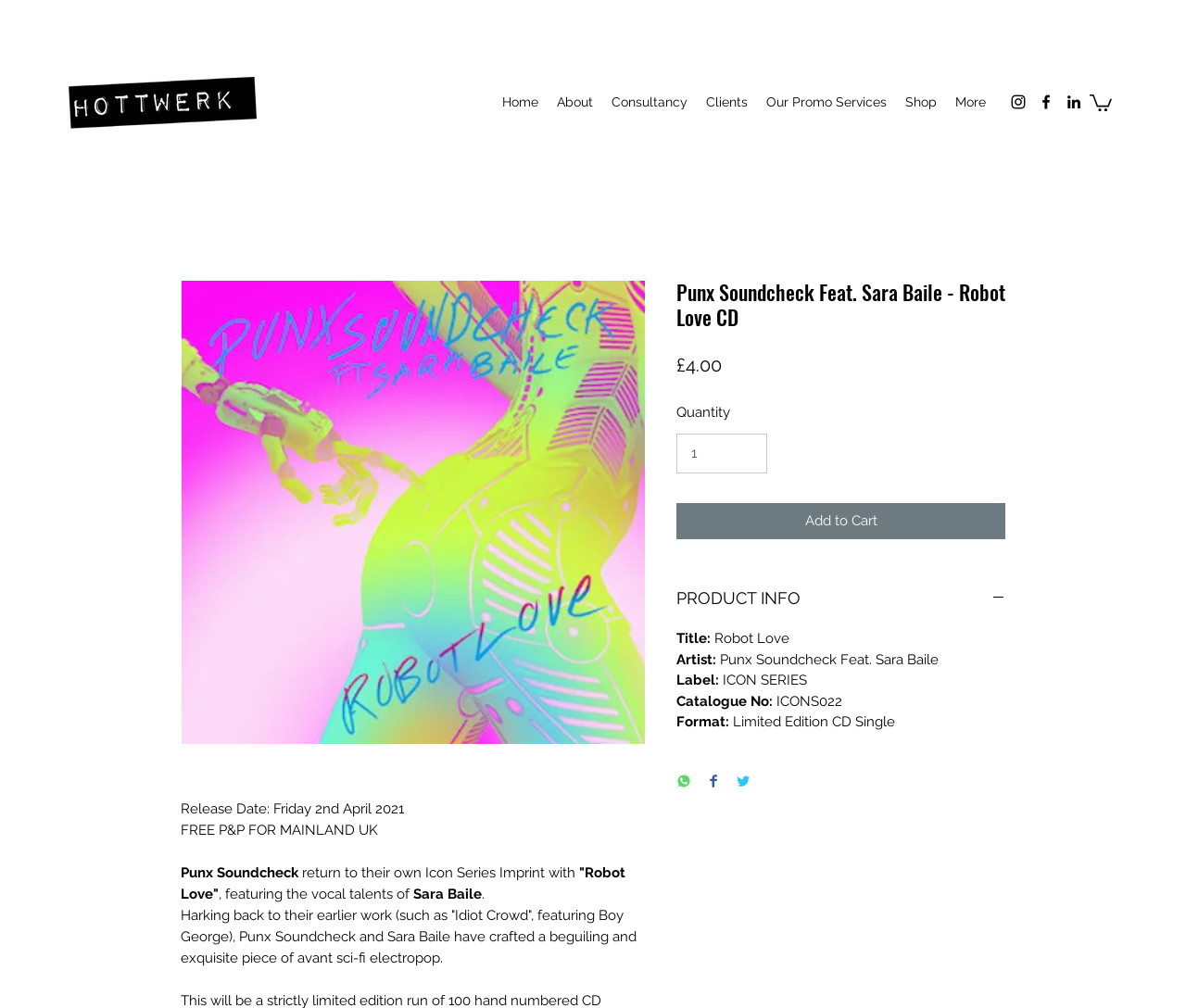Extract the heading text from the webpage.

Punx Soundcheck Feat. Sara Baile - Robot Love CD